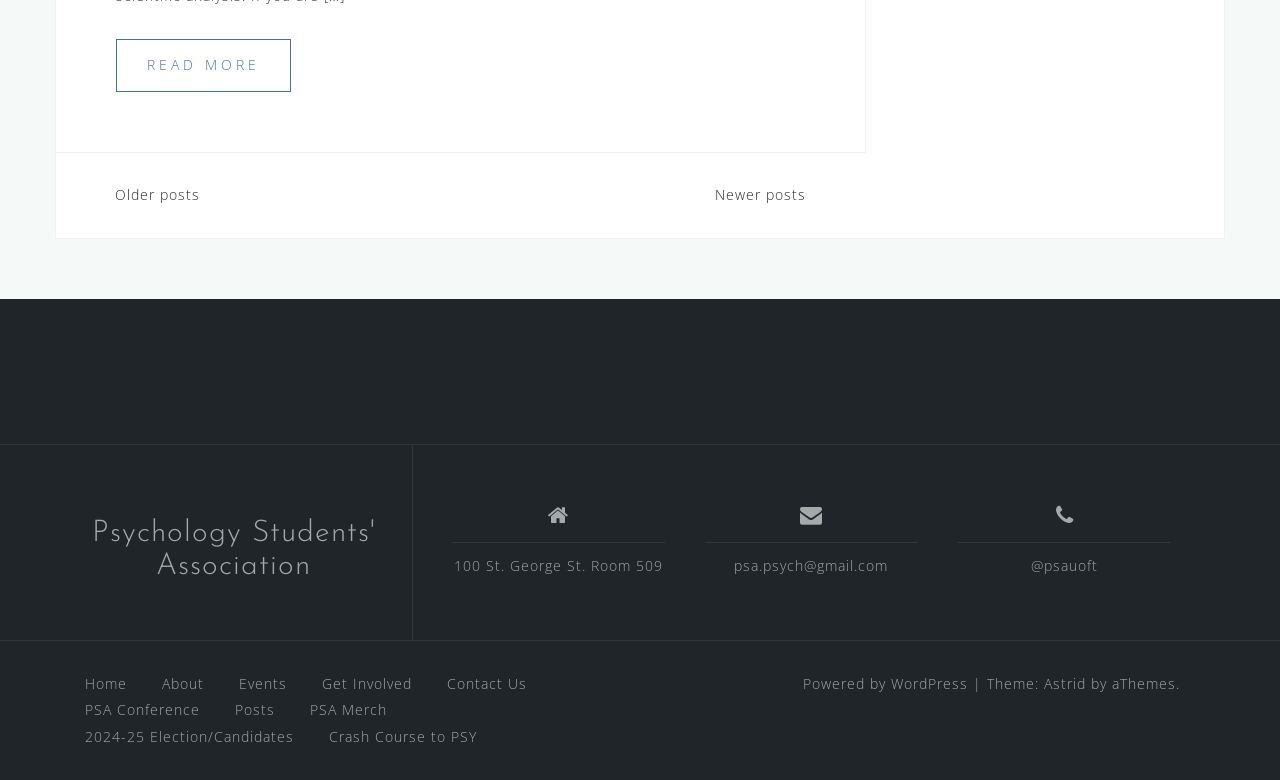Determine the bounding box coordinates of the region I should click to achieve the following instruction: "Go to 'Older posts'". Ensure the bounding box coordinates are four float numbers between 0 and 1, i.e., [left, top, right, bottom].

[0.09, 0.237, 0.156, 0.261]